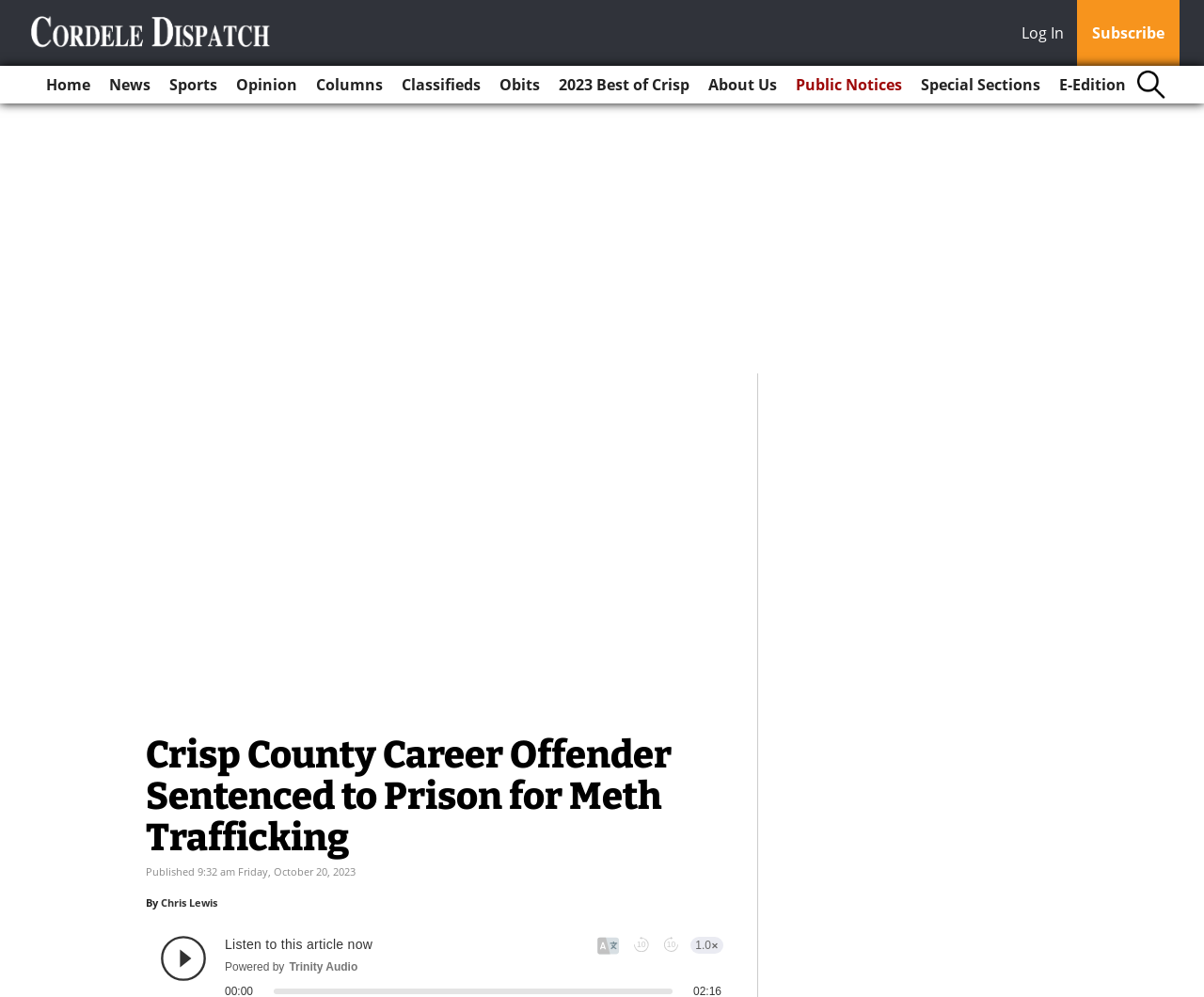Utilize the details in the image to give a detailed response to the question: What are the different sections available on the website?

The different sections available on the website can be found in the top navigation bar, which includes links to sections such as Home, News, Sports, Opinion, Classifieds, Obits, and more.